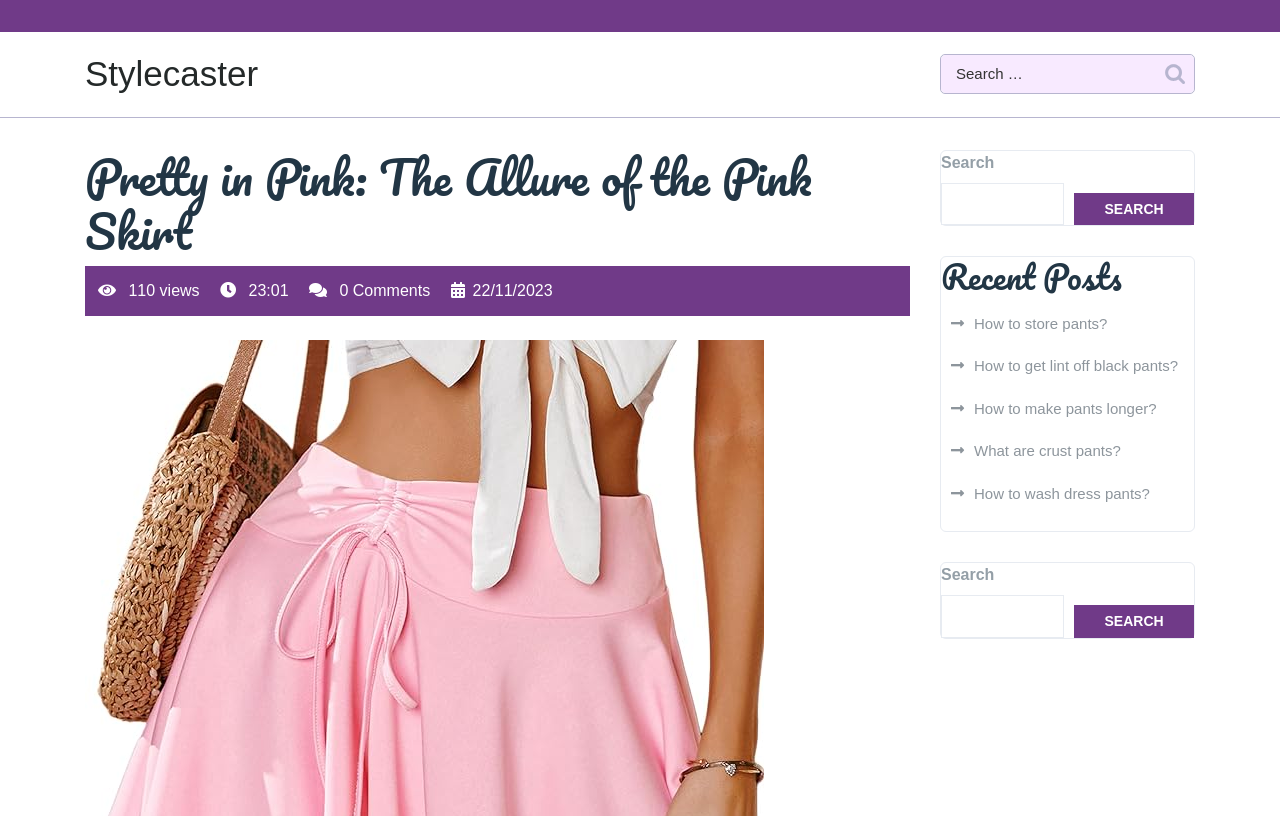How many views does the article 'Pretty in Pink: The Allure of the Pink Skirt' have?
Refer to the image and give a detailed response to the question.

I found the view count by looking at the static text element with the text '110 views' in the header section of the article.